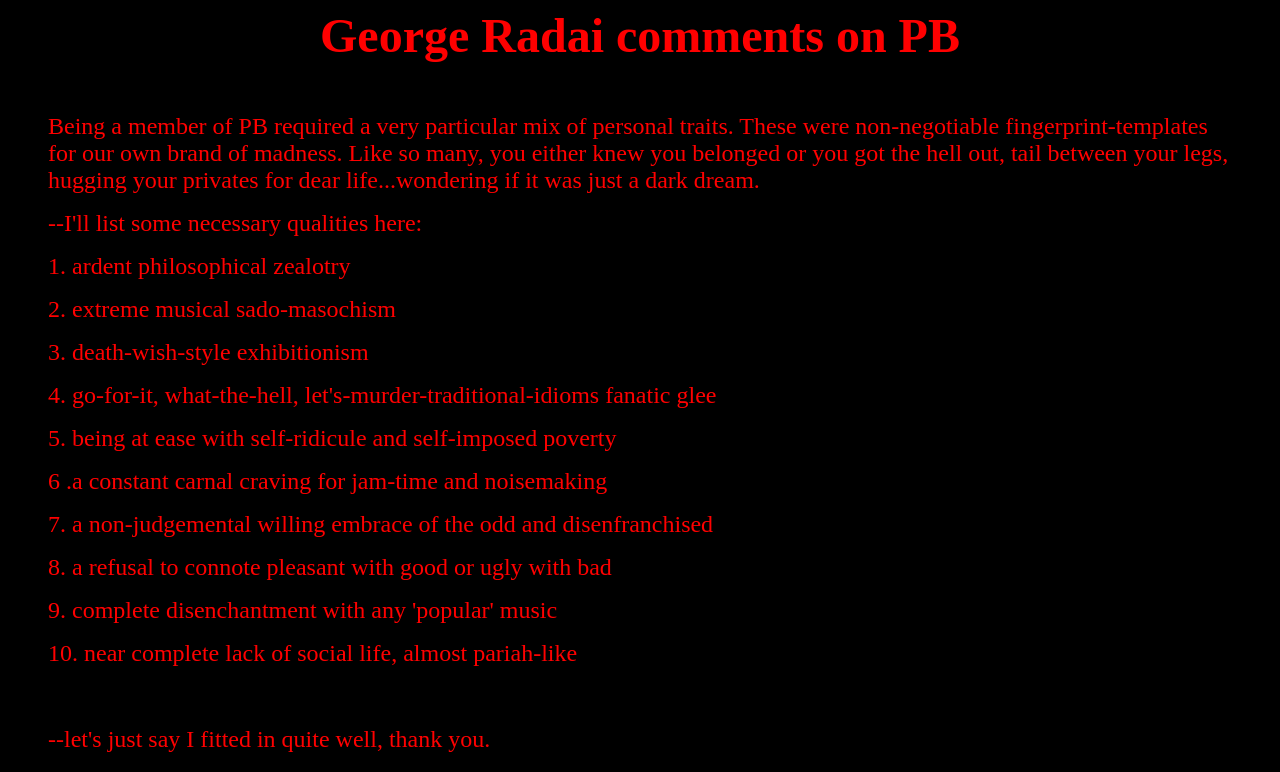What is the theme of the traits required to be a member of PB?
Refer to the screenshot and respond with a concise word or phrase.

Unconventional behavior